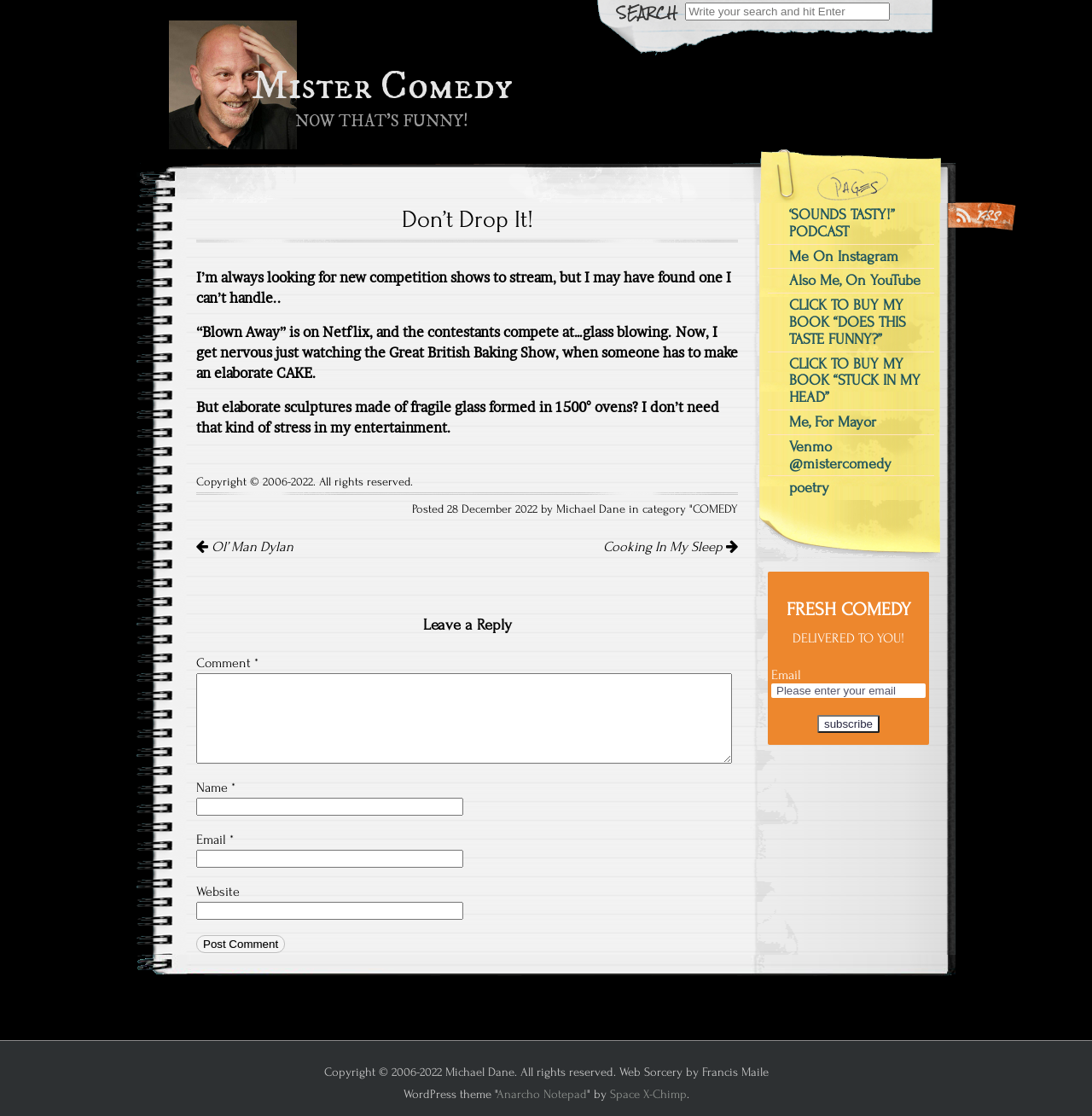Using the description: "‘SOUNDS TASTY!” PODCAST", determine the UI element's bounding box coordinates. Ensure the coordinates are in the format of four float numbers between 0 and 1, i.e., [left, top, right, bottom].

[0.703, 0.181, 0.855, 0.218]